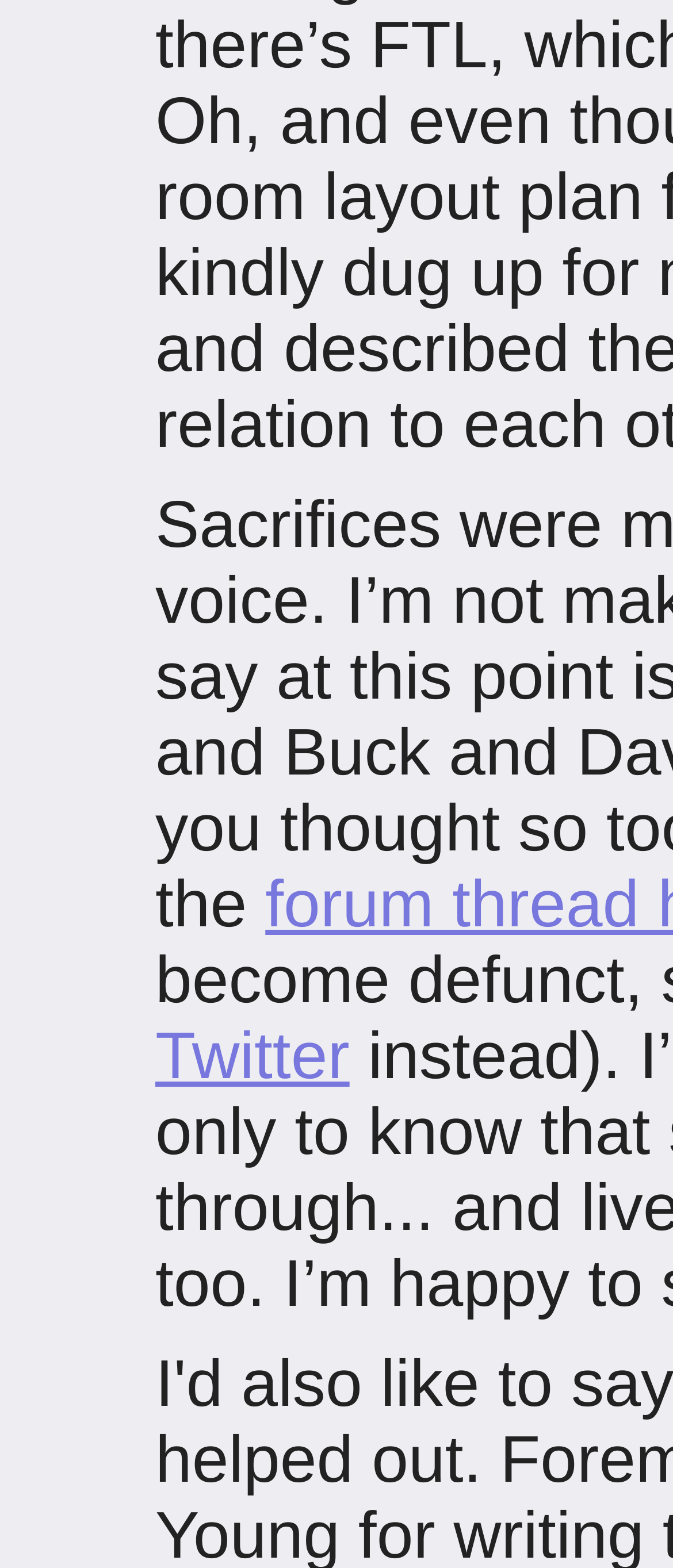Based on the element description, predict the bounding box coordinates (top-left x, top-left y, bottom-right x, bottom-right y) for the UI element in the screenshot: Twitter

[0.231, 0.65, 0.519, 0.697]